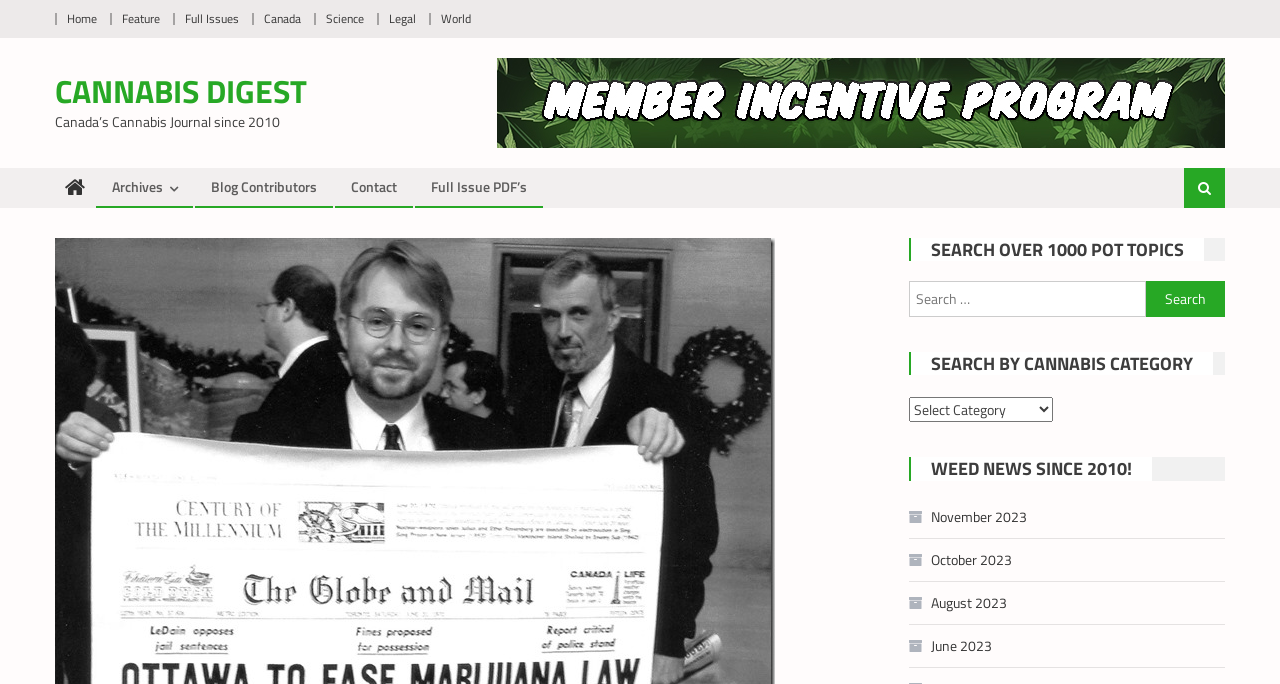What is the purpose of the search bar?
Please use the image to provide a one-word or short phrase answer.

To search for pot topics